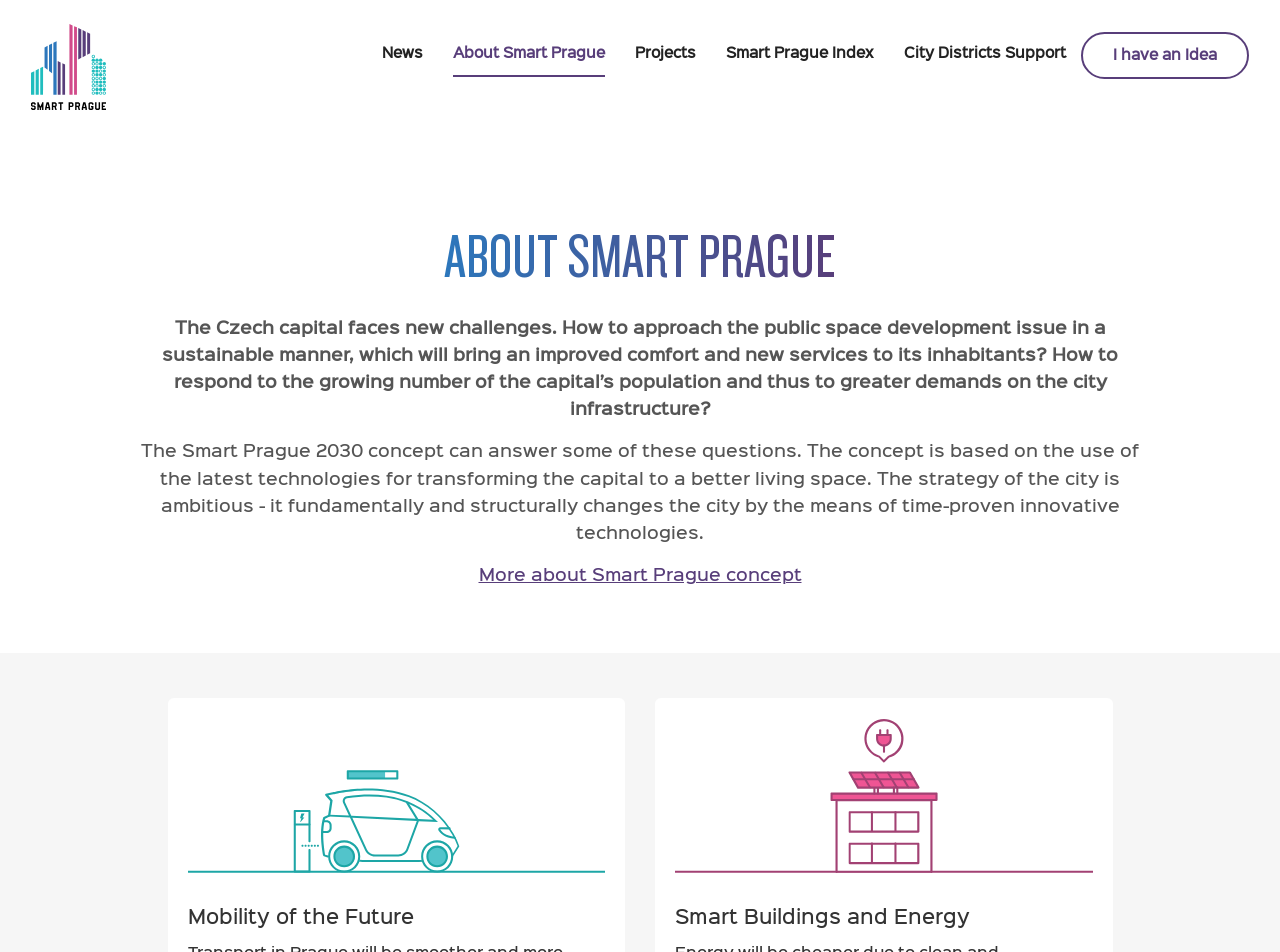Please identify the bounding box coordinates of the element on the webpage that should be clicked to follow this instruction: "Click on News". The bounding box coordinates should be given as four float numbers between 0 and 1, formatted as [left, top, right, bottom].

[0.298, 0.034, 0.33, 0.079]